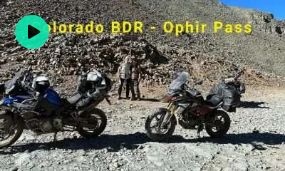Please reply with a single word or brief phrase to the question: 
What is the terrain where the motorcycles are parked?

Rocky terrain